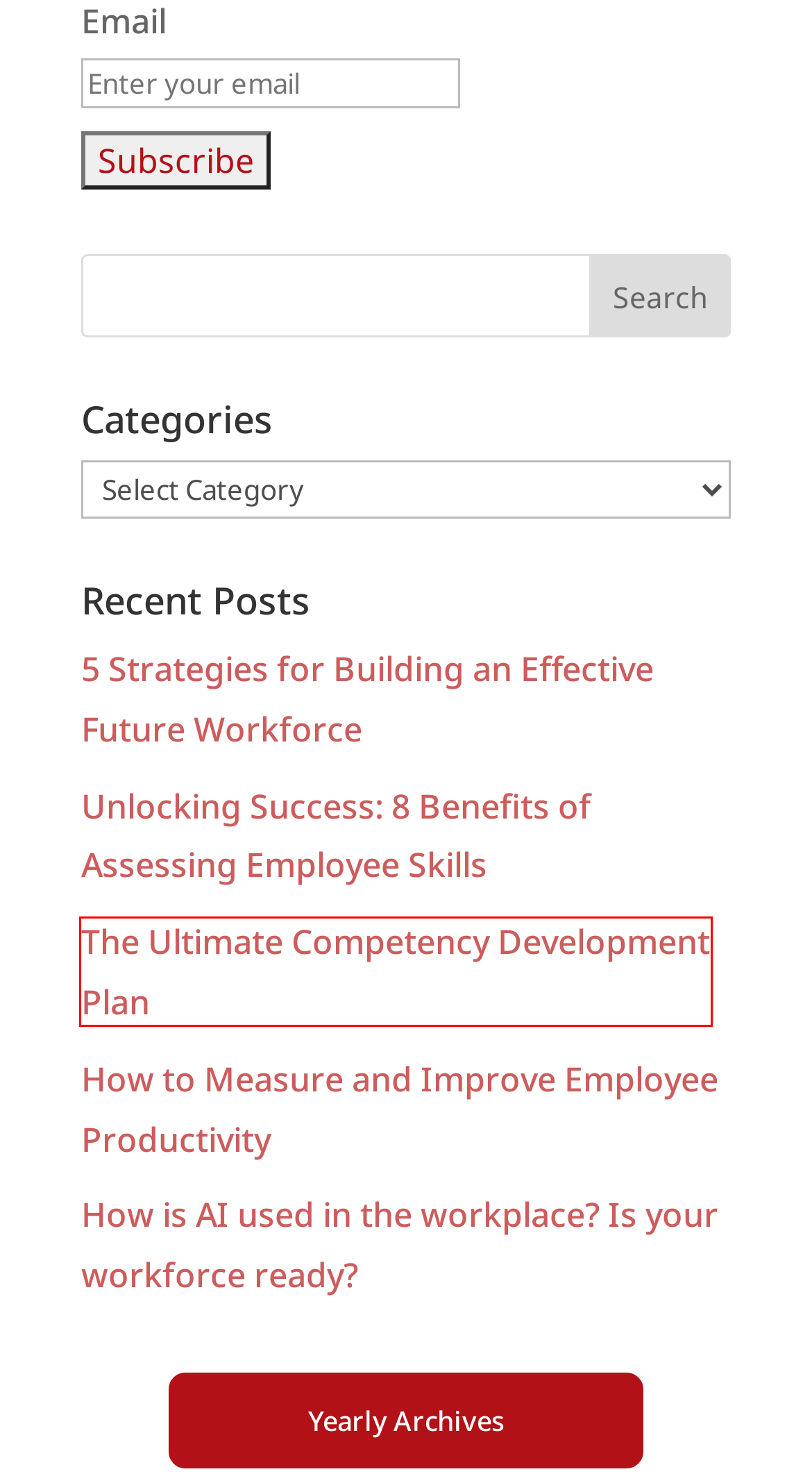You have a screenshot of a webpage, and a red bounding box highlights an element. Select the webpage description that best fits the new page after clicking the element within the bounding box. Options are:
A. Yearly Archives - The Avilar Blog
B. Unlocking Success: 8 Benefits of Assessing Employee Skills - The Avilar Blog
C. Workforce Planning | Identify Leaders | Avilar Competency Management | The Competency Company
D. Why Do Companies Commit to the Greater Good? - The Avilar Blog
E. Joseph Jaynes, Author at The Avilar Blog
F. 5 Strategies for Building an Effective Future Workforce - The Avilar Blog
G. The Ultimate Competency Development Plan - The Avilar Blog
H. How to Measure and Improve Employee Productivity - The Avilar Blog

G